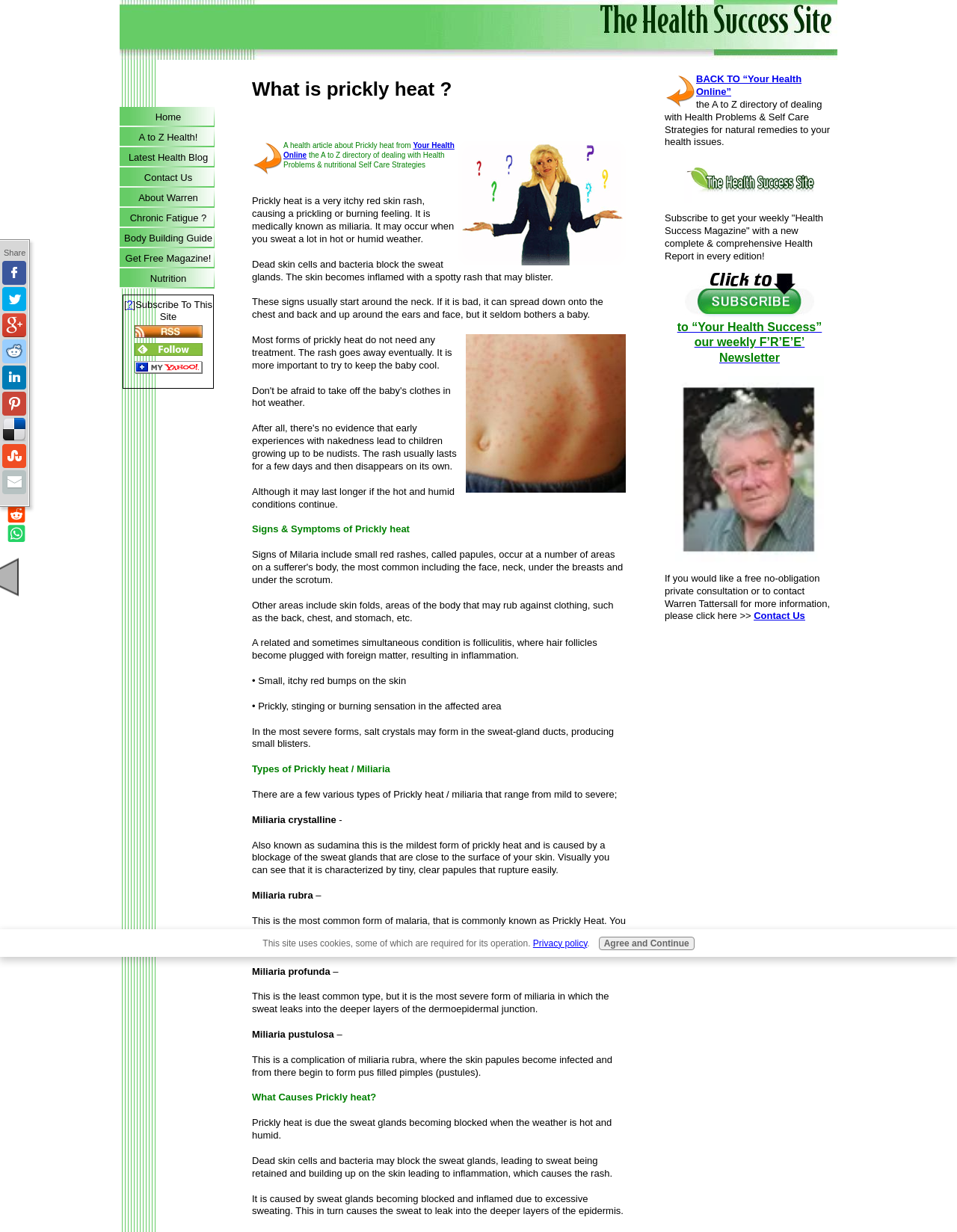Please find the top heading of the webpage and generate its text.

What is prickly heat ?
